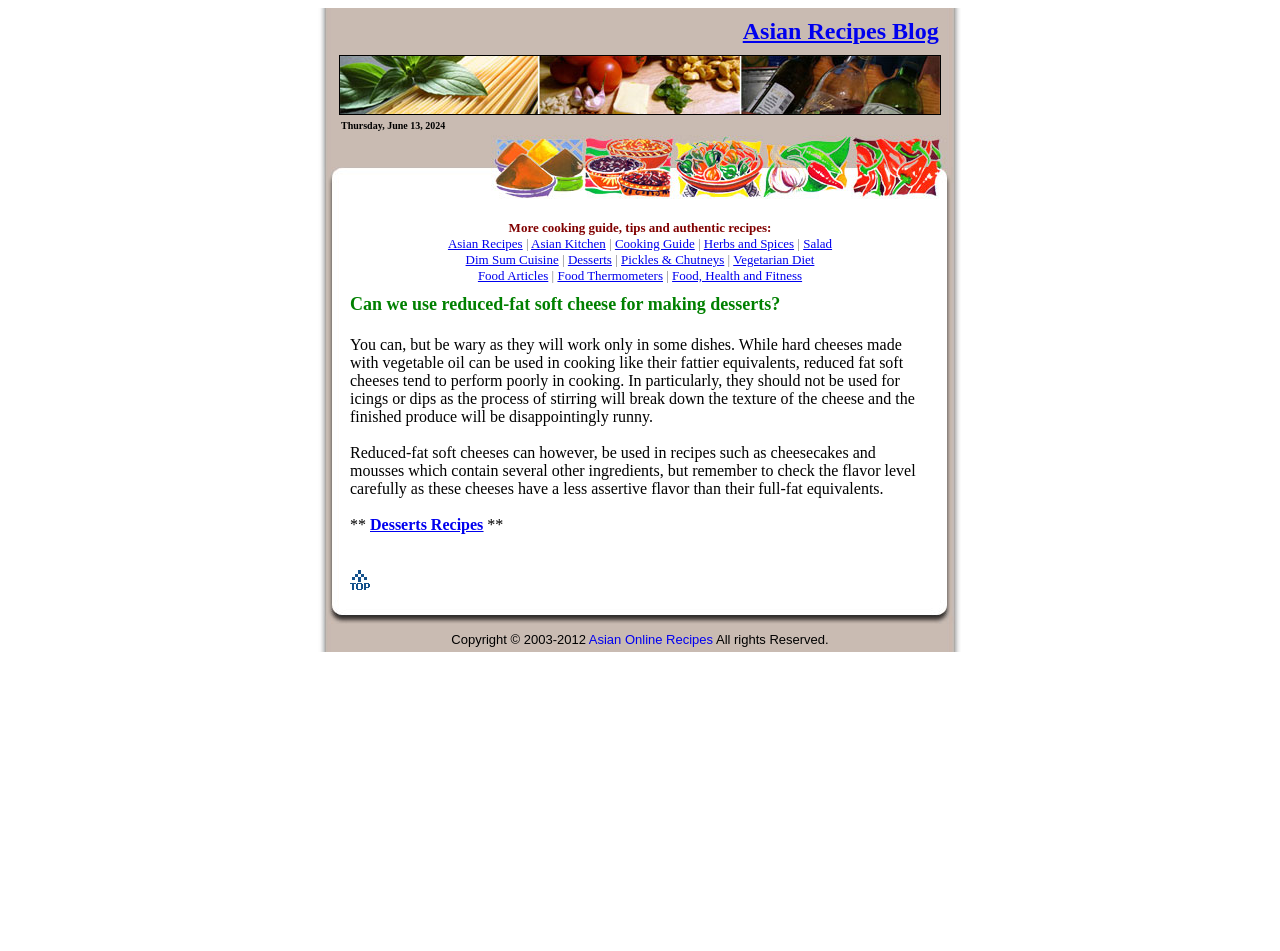Predict the bounding box of the UI element based on this description: "Next Post →".

None